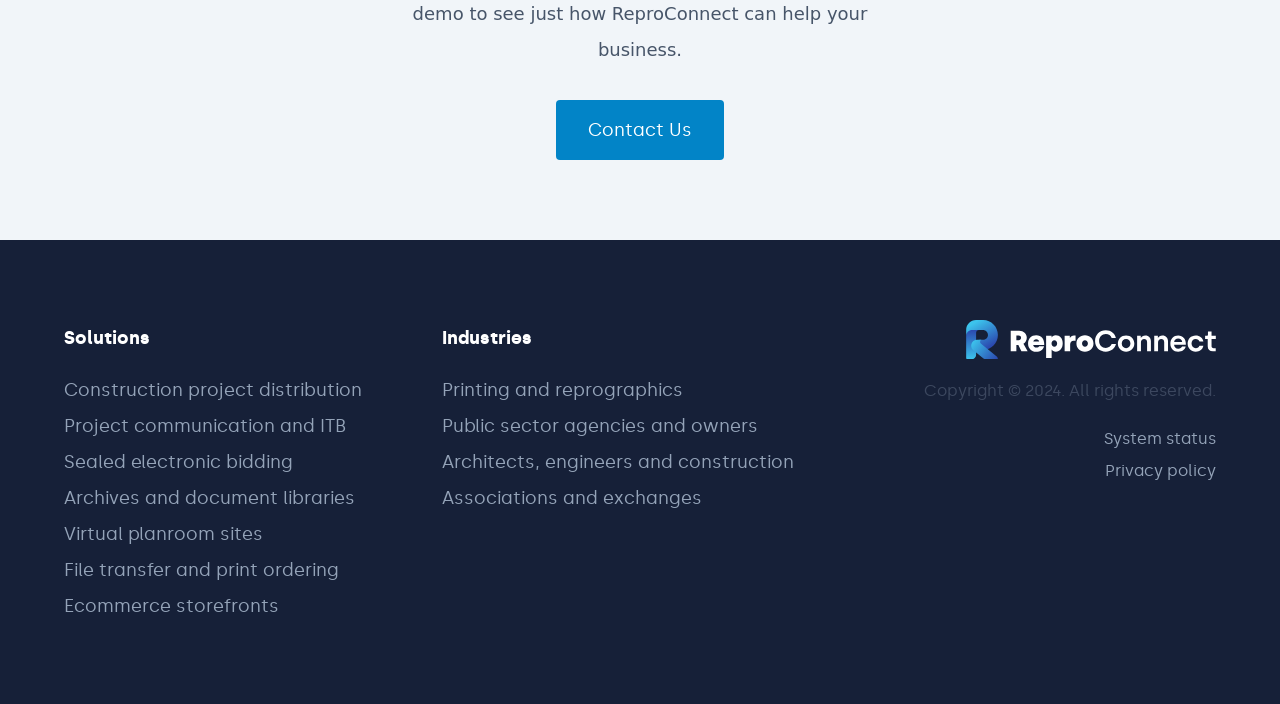What is the purpose of the 'System status' link?
Look at the image and respond with a single word or a short phrase.

Check system status